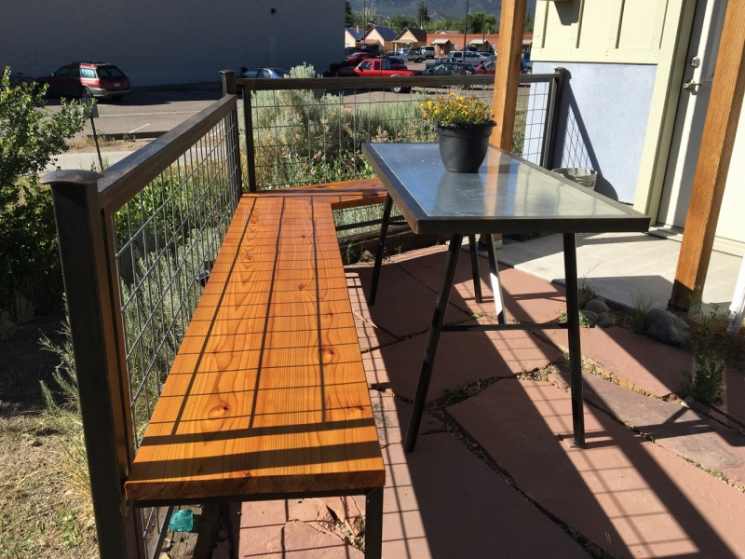What is on the table?
Provide a thorough and detailed answer to the question.

According to the caption, 'a small potted plant rests on the table', which suggests that the table has a small potted plant placed on it.